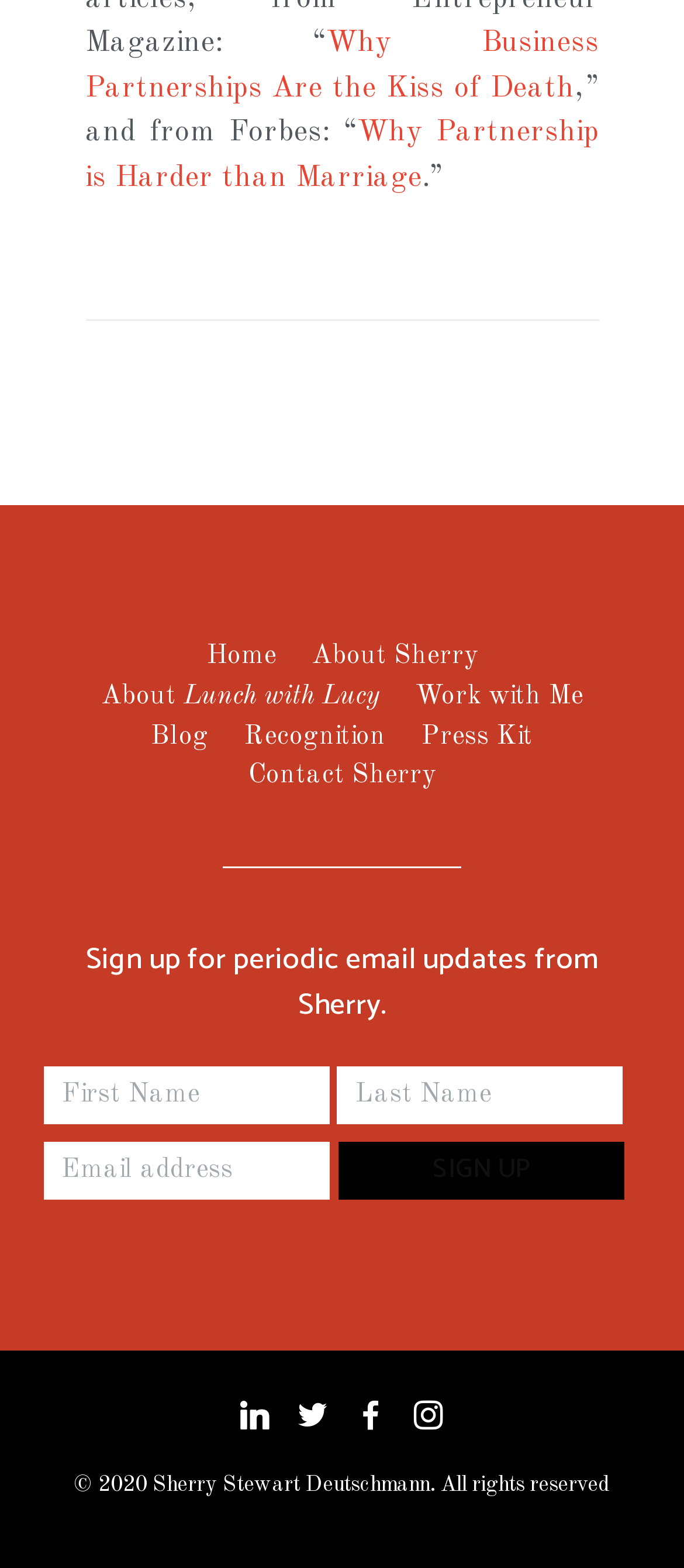Determine the bounding box coordinates of the element that should be clicked to execute the following command: "Click on the 'Home' link".

[0.301, 0.406, 0.404, 0.431]